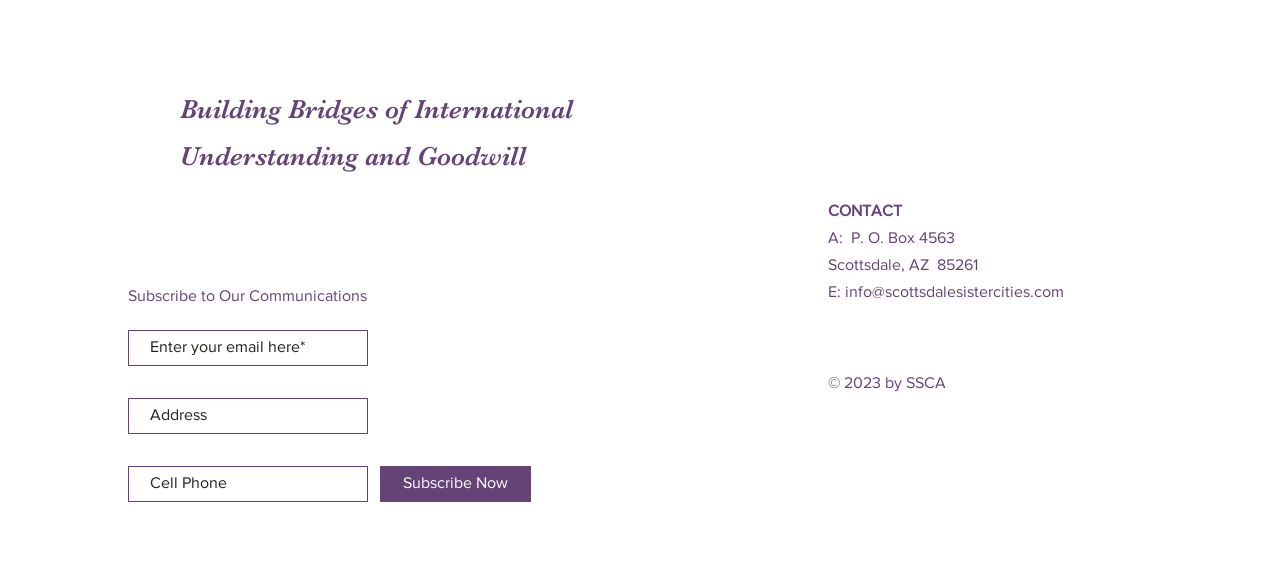Specify the bounding box coordinates for the region that must be clicked to perform the given instruction: "Subscribe to newsletter".

[0.297, 0.804, 0.415, 0.866]